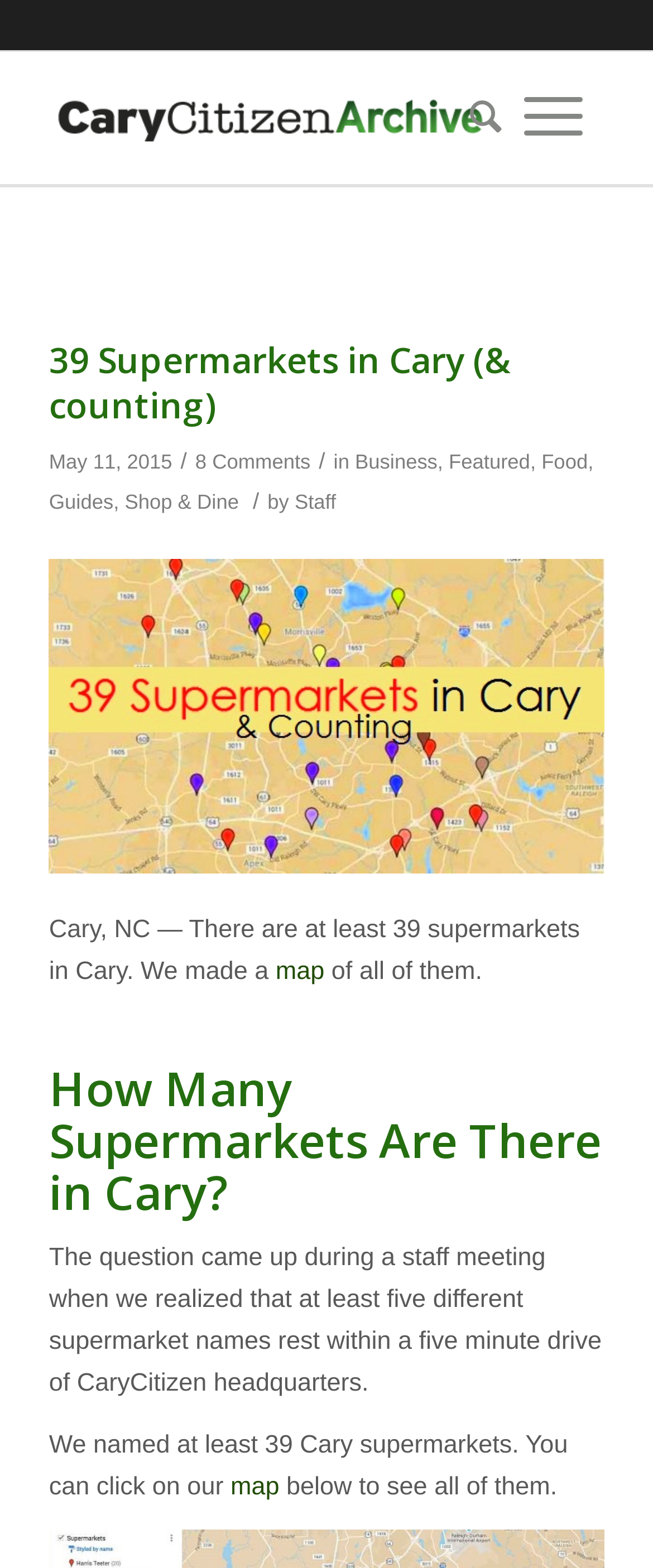Where is CaryCitizen headquarters located?
Based on the image, answer the question with as much detail as possible.

The text 'at least five different supermarket names rest within a five minute drive of CaryCitizen headquarters' implies that the headquarters is located in Cary, NC.